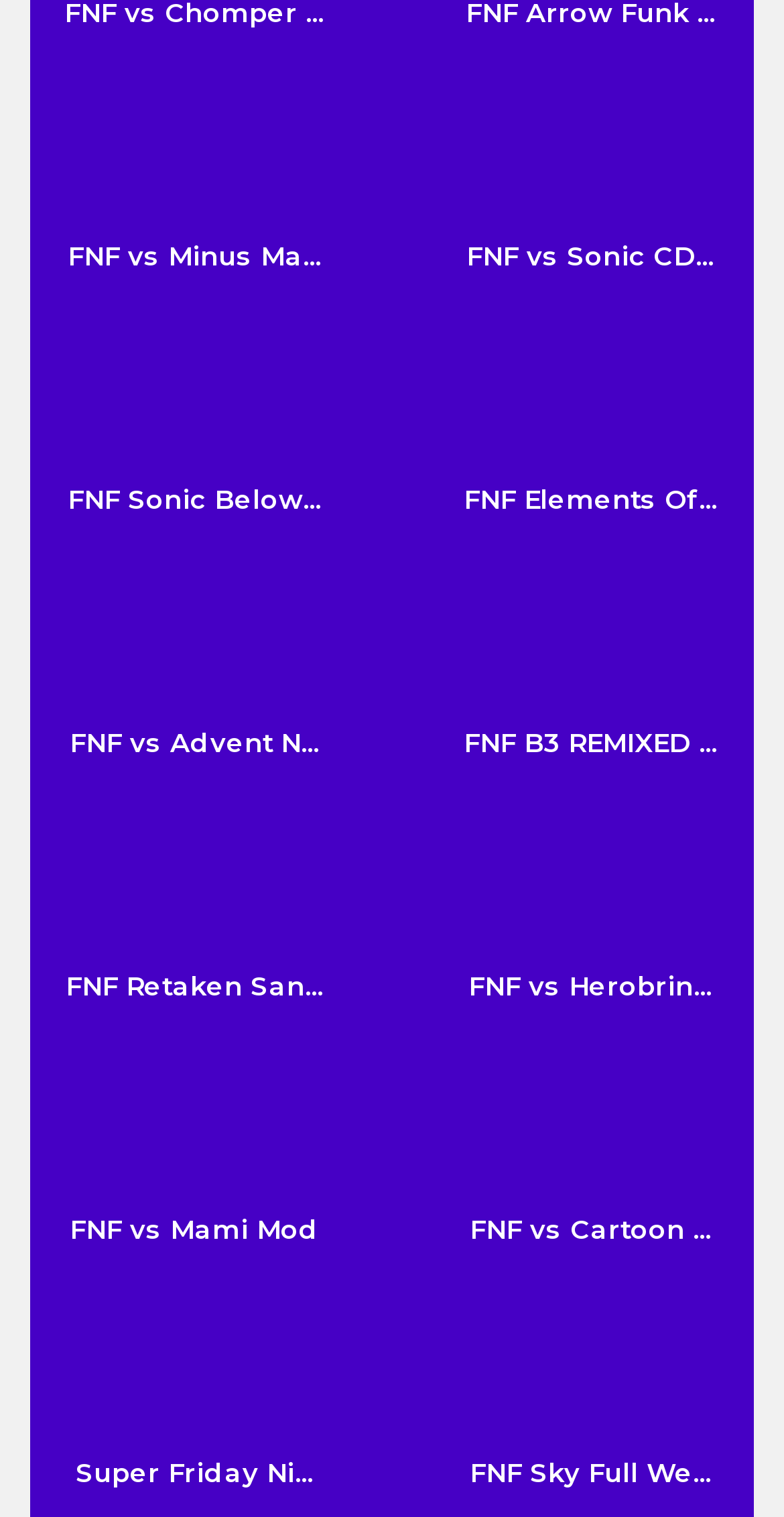Locate the bounding box coordinates of the clickable area needed to fulfill the instruction: "Discover Super Friday Night Funki".

[0.082, 0.846, 0.413, 0.981]